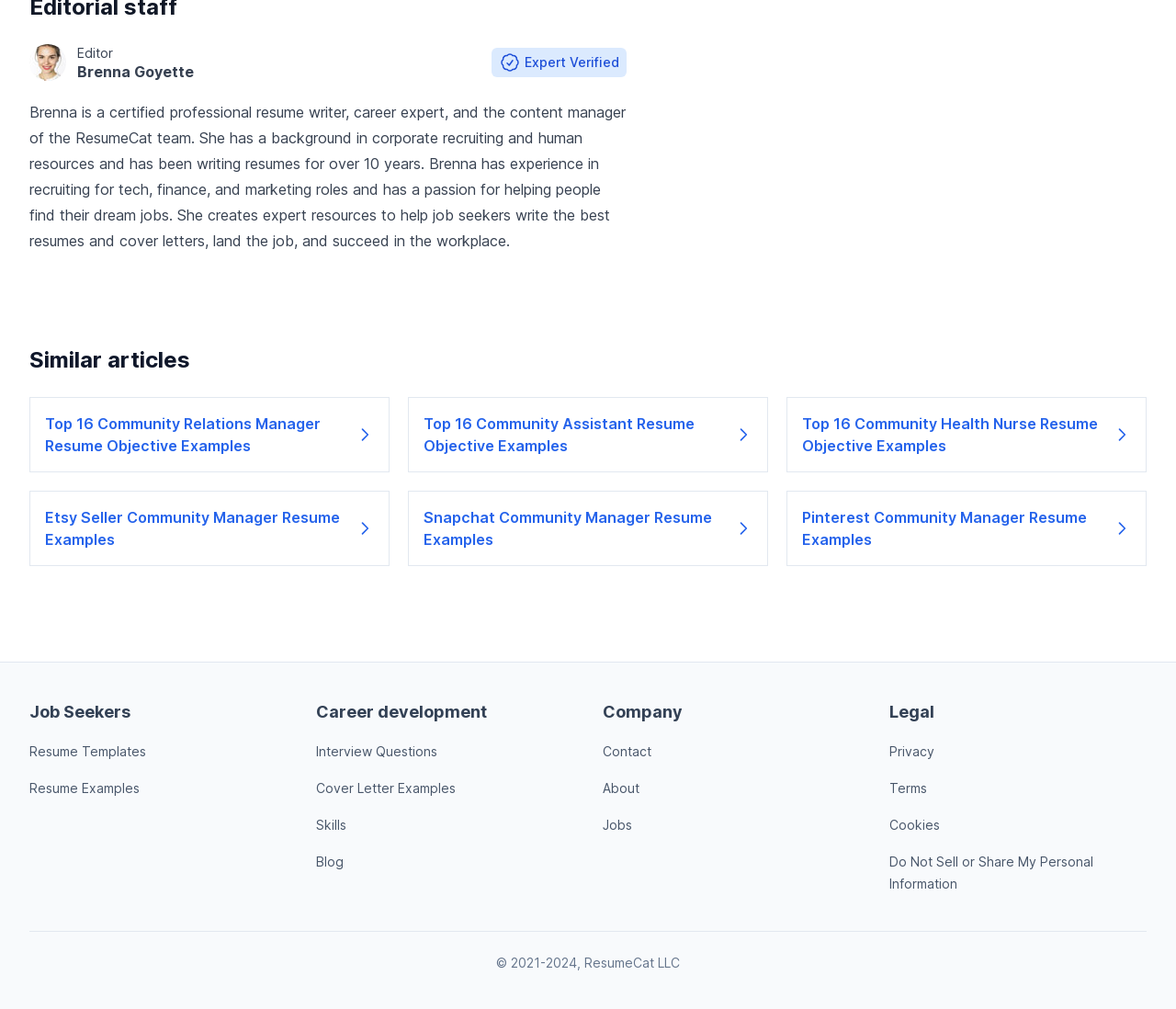Show the bounding box coordinates for the element that needs to be clicked to execute the following instruction: "View Corpse Of Jesse". Provide the coordinates in the form of four float numbers between 0 and 1, i.e., [left, top, right, bottom].

None